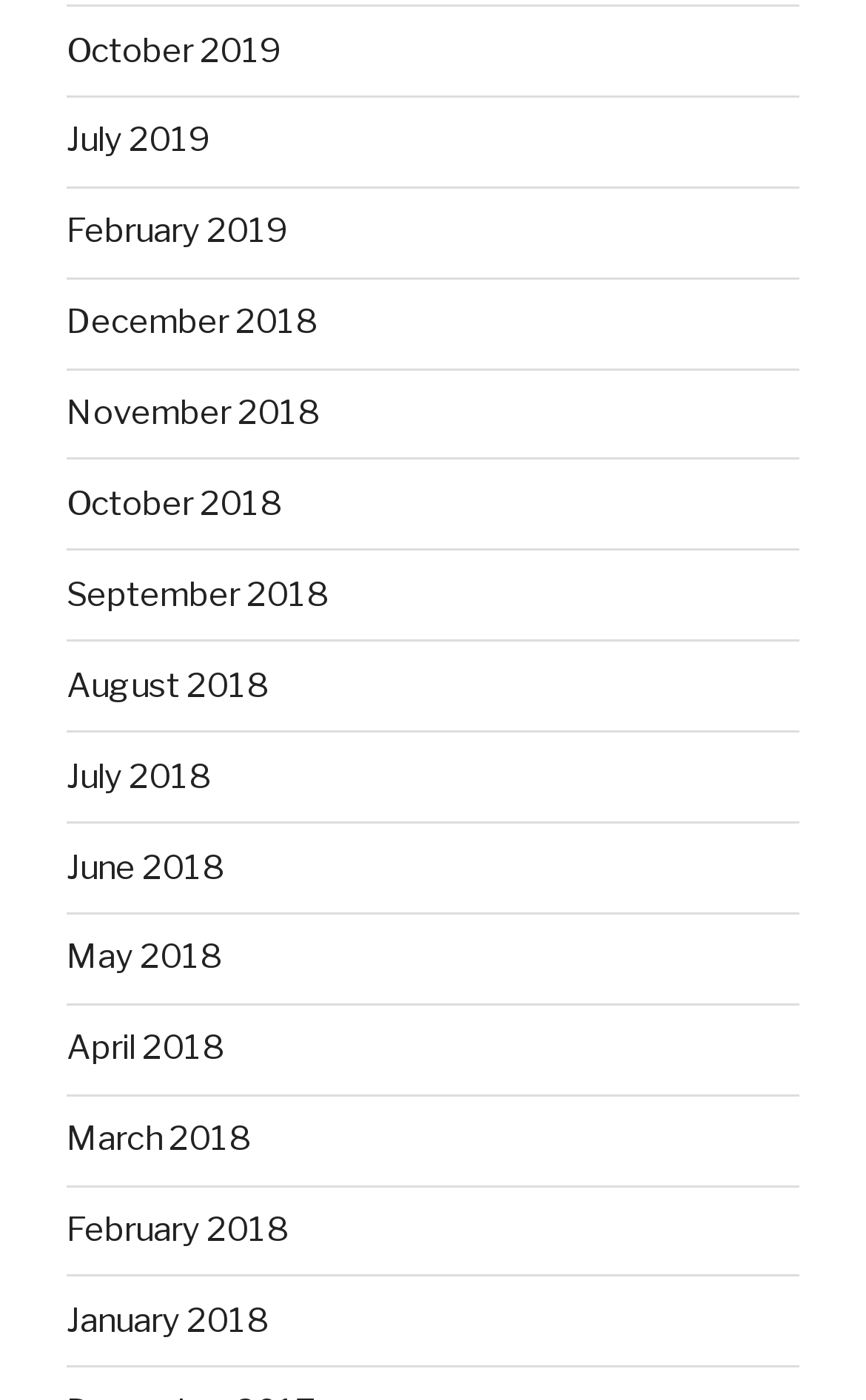Please locate the bounding box coordinates of the element's region that needs to be clicked to follow the instruction: "View January 2018". The bounding box coordinates should be provided as four float numbers between 0 and 1, i.e., [left, top, right, bottom].

[0.077, 0.929, 0.31, 0.958]